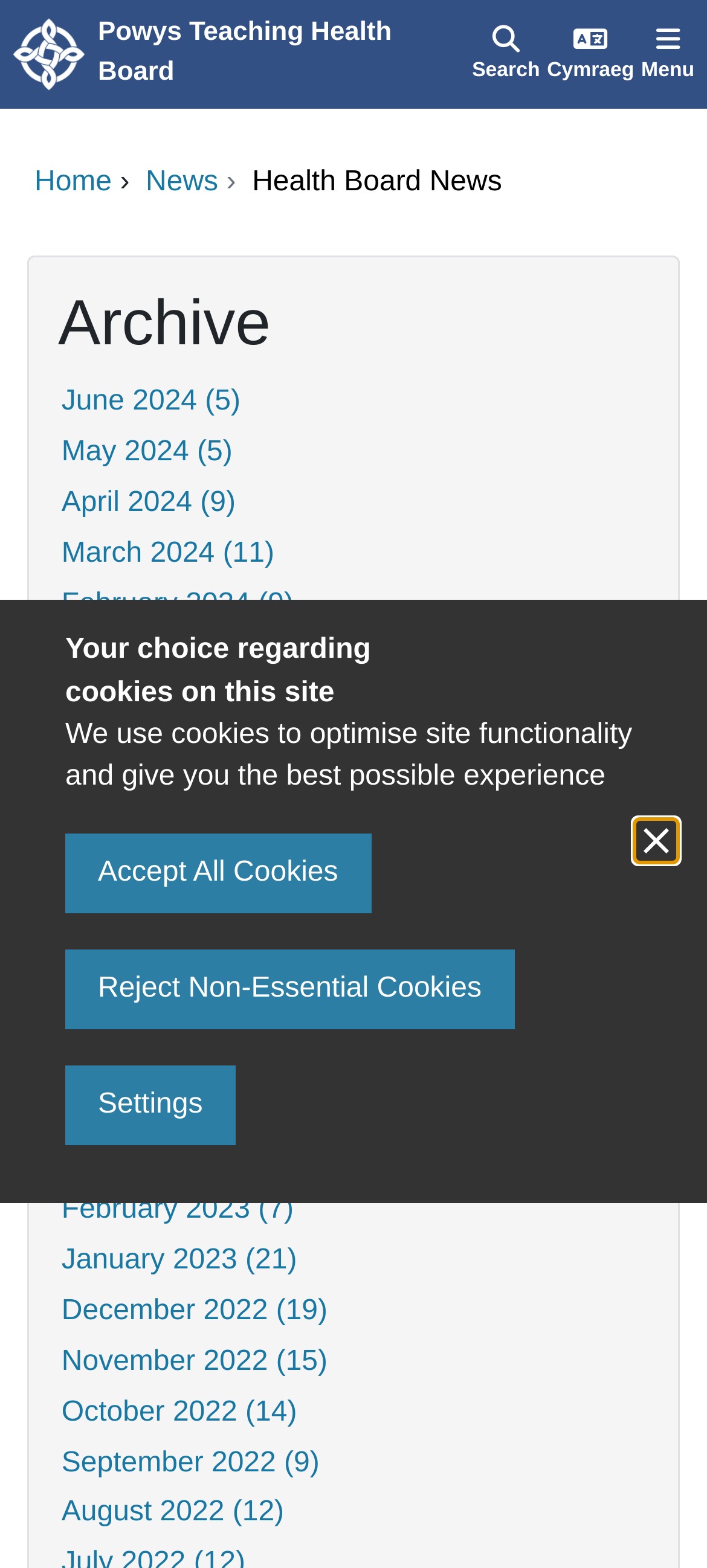What is the name of the health board?
Please provide a detailed and comprehensive answer to the question.

Based on the webpage, I can see the link 'NHS Wales Powys Teaching Health Board' at the top, which suggests that the name of the health board is Powys Teaching Health Board.